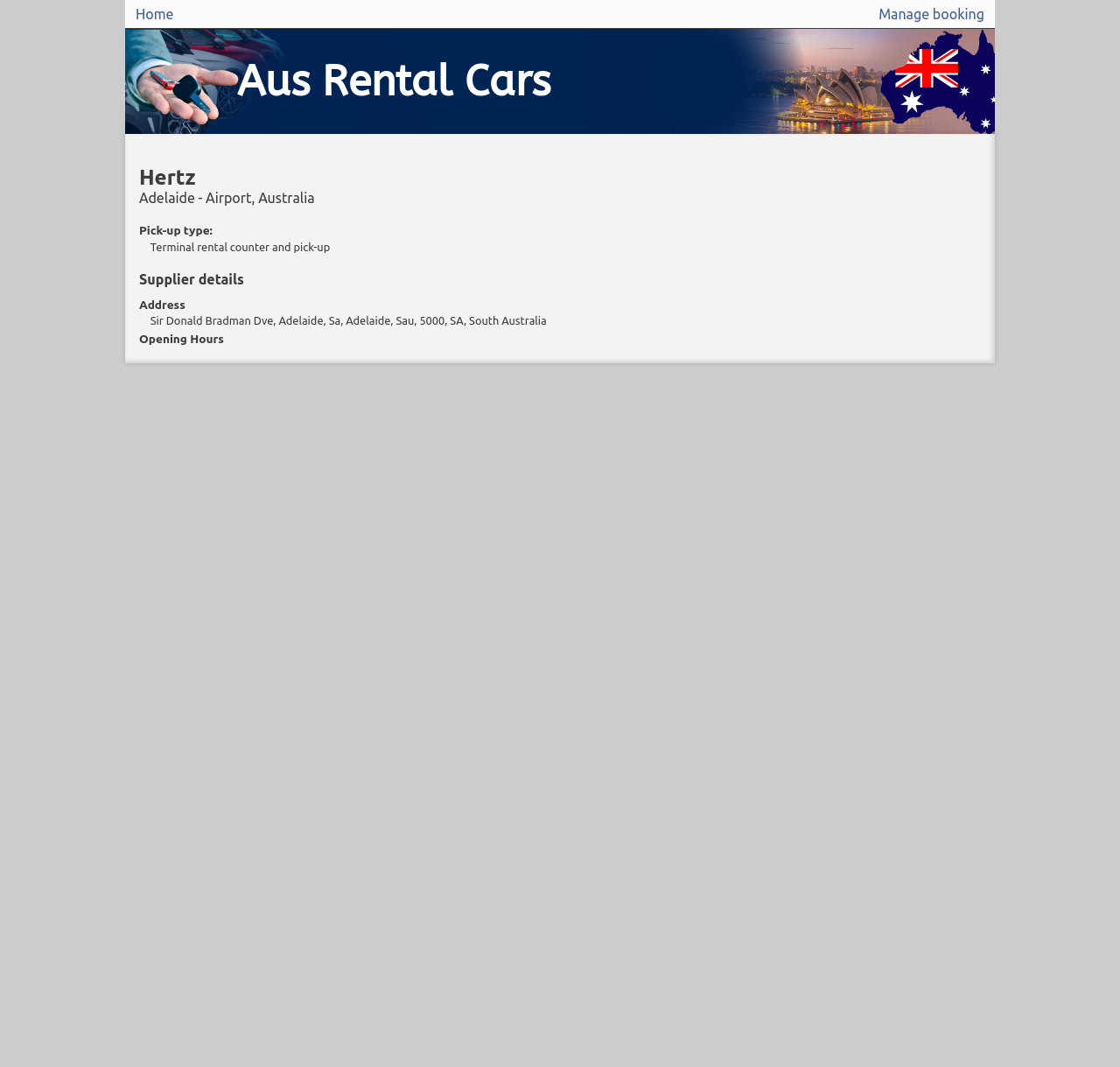Using the information from the screenshot, answer the following question thoroughly:
How many links are there in the top section?

I counted the links in the top section of the webpage, which are 'Home', 'Manage booking', and 'Aus Rental Cars', and found that there are three links in total.